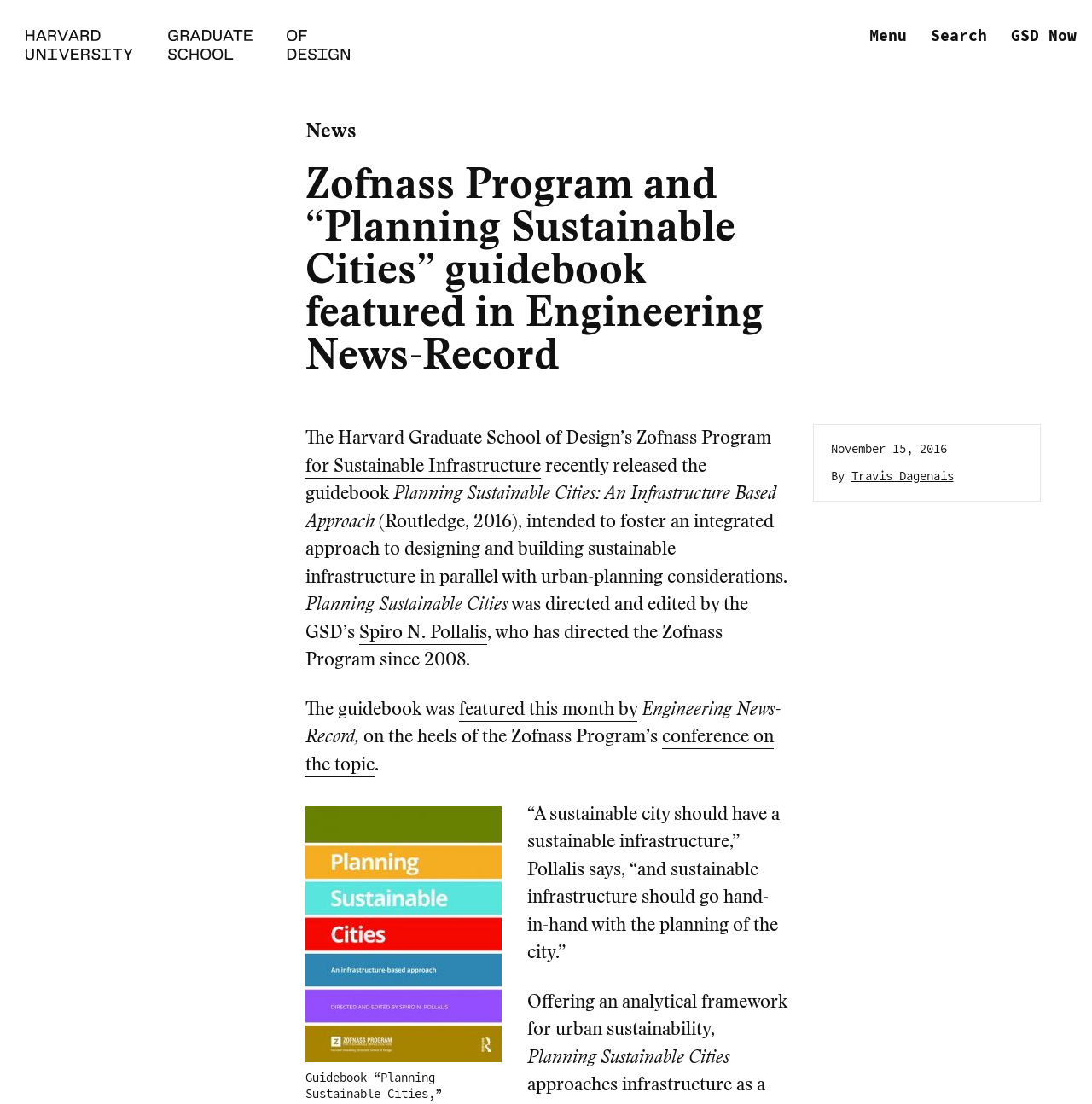Provide the bounding box coordinates in the format (top-left x, top-left y, bottom-right x, bottom-right y). All values are floating point numbers between 0 and 1. Determine the bounding box coordinate of the UI element described as: GSD Now

[0.92, 0.022, 0.992, 0.043]